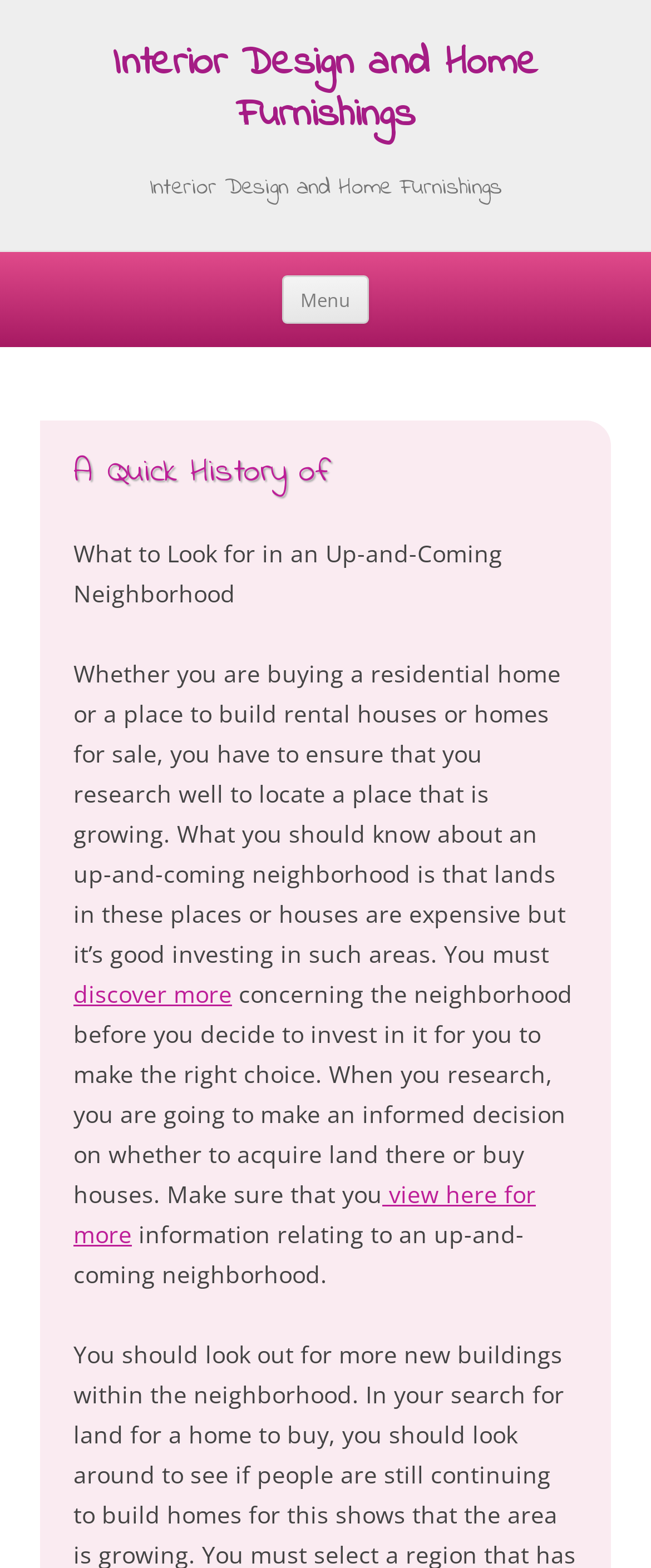Please respond in a single word or phrase: 
How many headings are there on the webpage?

3